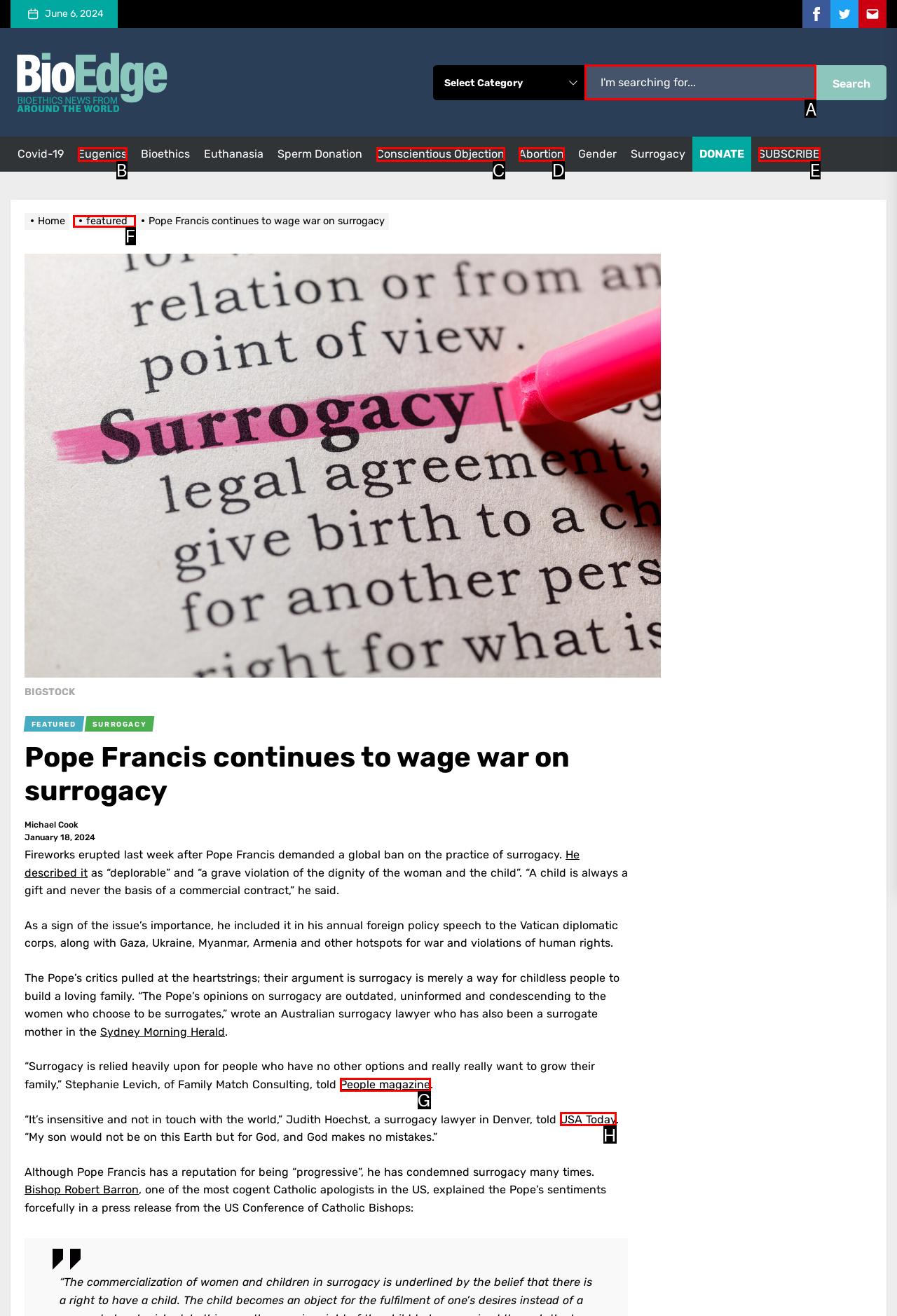Point out which HTML element you should click to fulfill the task: Search for something.
Provide the option's letter from the given choices.

A